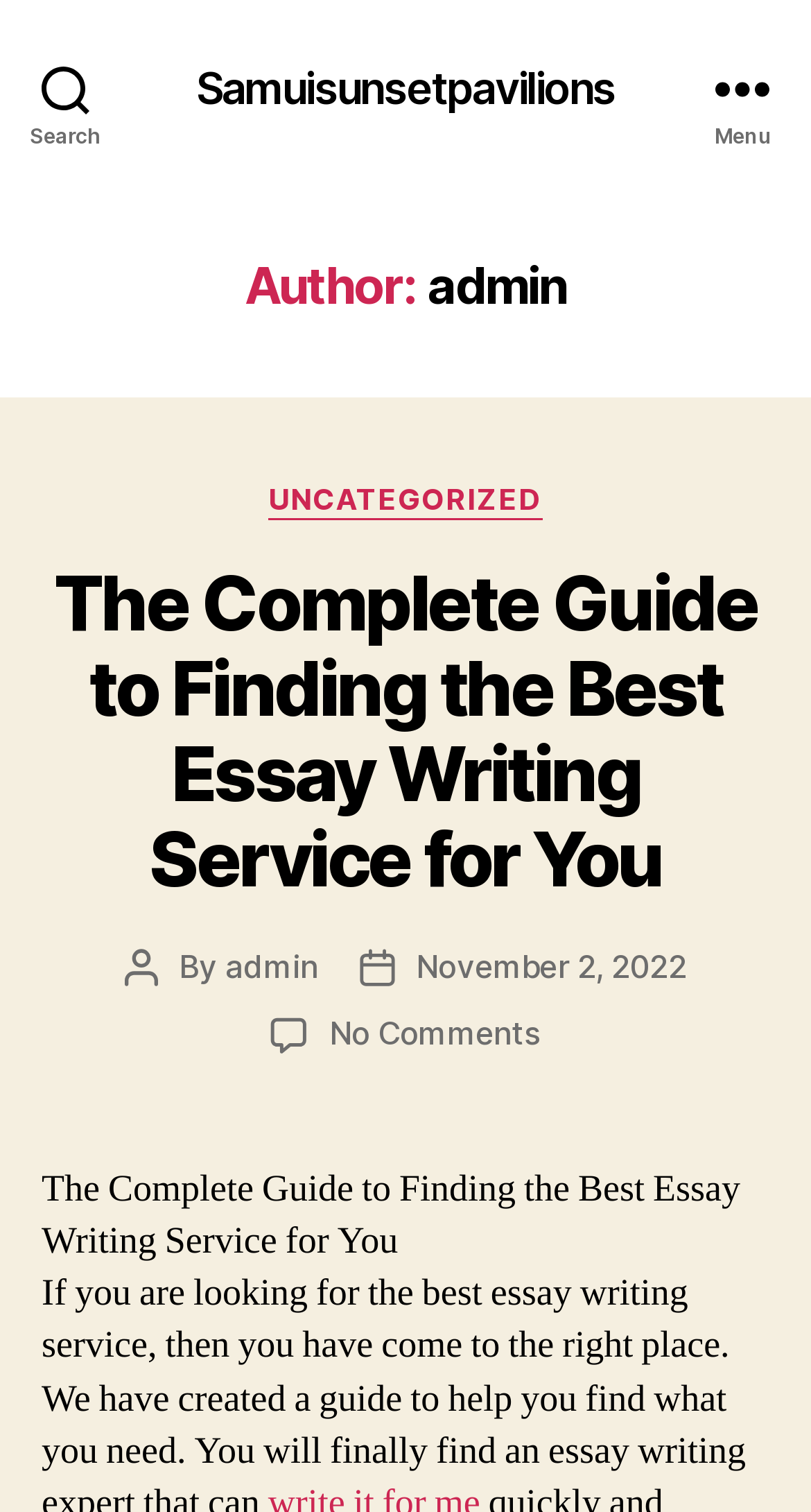Locate the bounding box coordinates of the area you need to click to fulfill this instruction: 'Visit Samuisunsetpavilions'. The coordinates must be in the form of four float numbers ranging from 0 to 1: [left, top, right, bottom].

[0.242, 0.043, 0.758, 0.072]